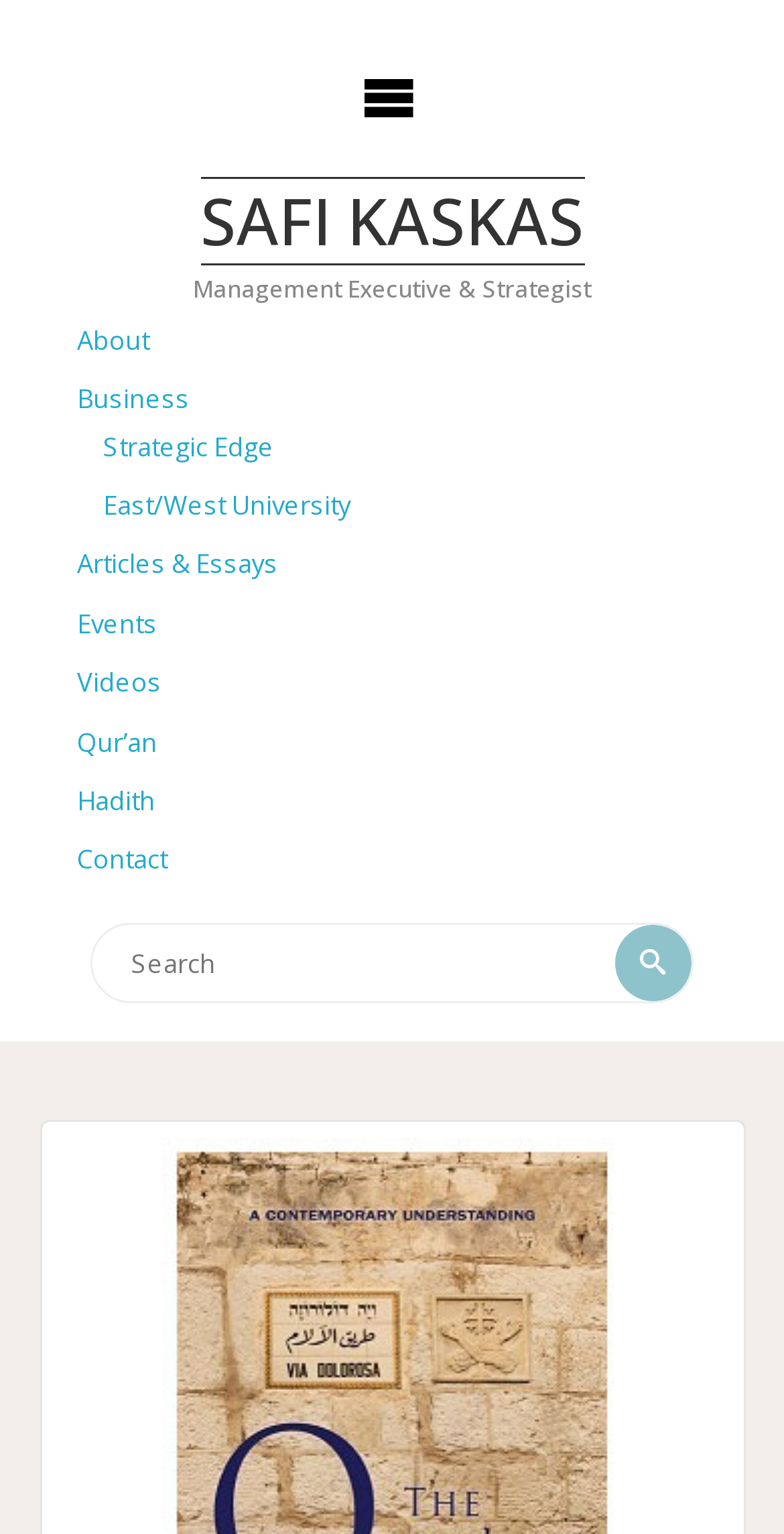Locate the bounding box coordinates of the area where you should click to accomplish the instruction: "Click the search button".

[0.784, 0.602, 0.882, 0.653]